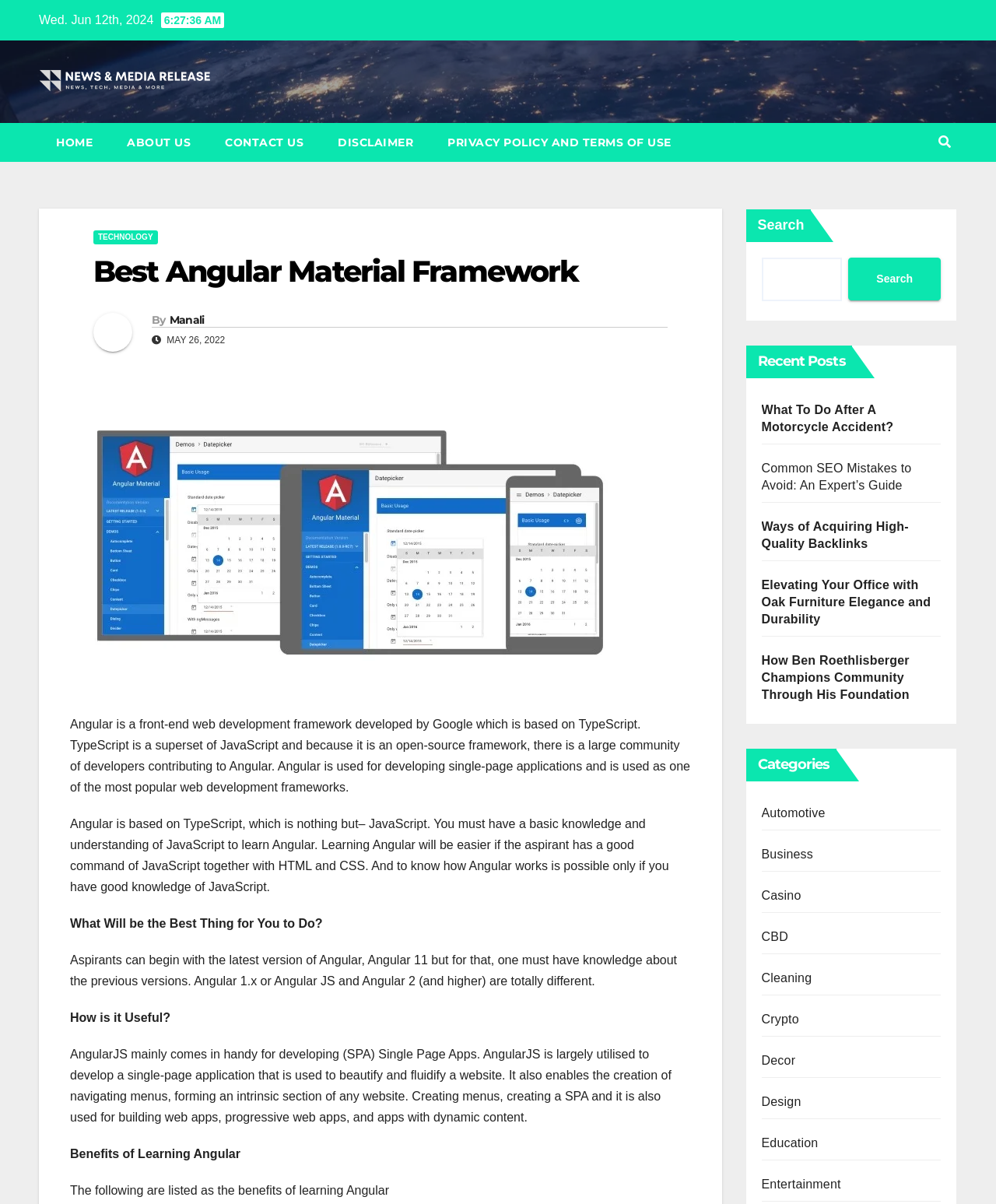What is the category of the article 'What To Do After A Motorcycle Accident?'?
Based on the visual information, provide a detailed and comprehensive answer.

I found the category of the article by looking at the 'Categories' section at the bottom of the webpage, where I saw a link to 'Automotive' and another link to the article 'What To Do After A Motorcycle Accident?'.